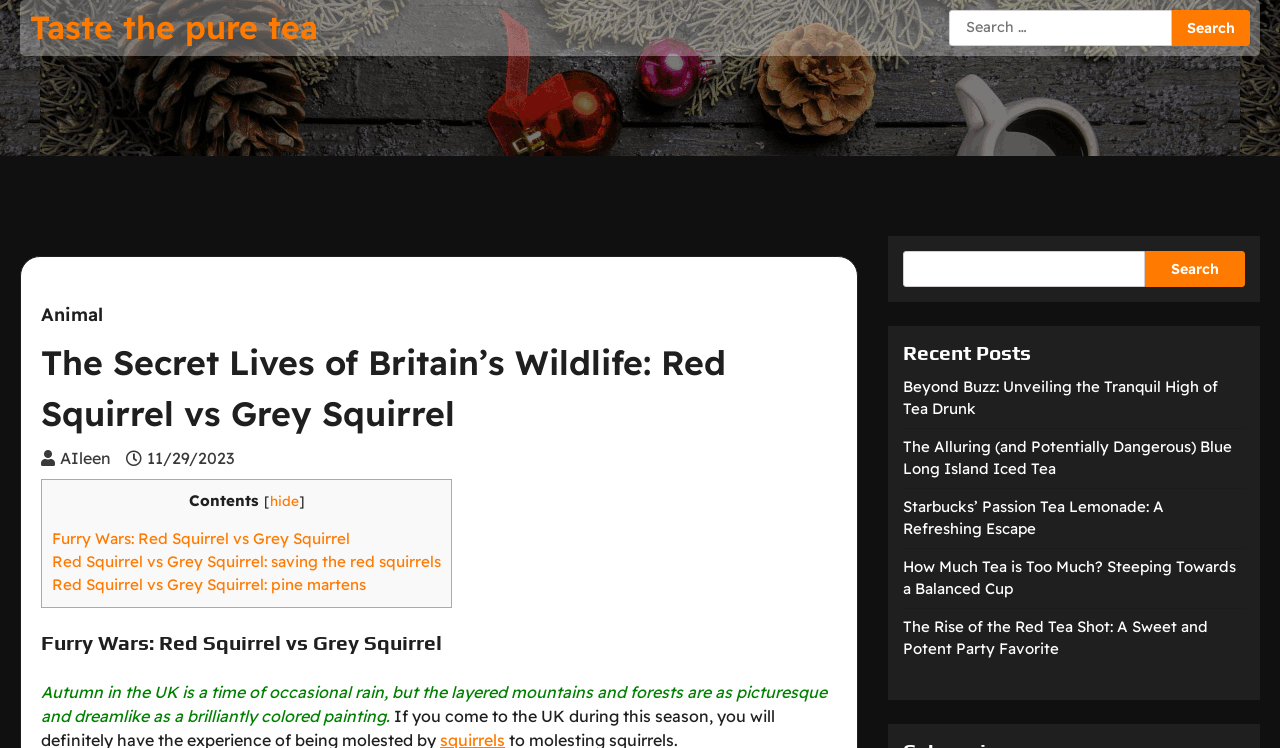Please find the bounding box coordinates of the clickable region needed to complete the following instruction: "Search for something". The bounding box coordinates must consist of four float numbers between 0 and 1, i.e., [left, top, right, bottom].

[0.741, 0.013, 0.915, 0.061]